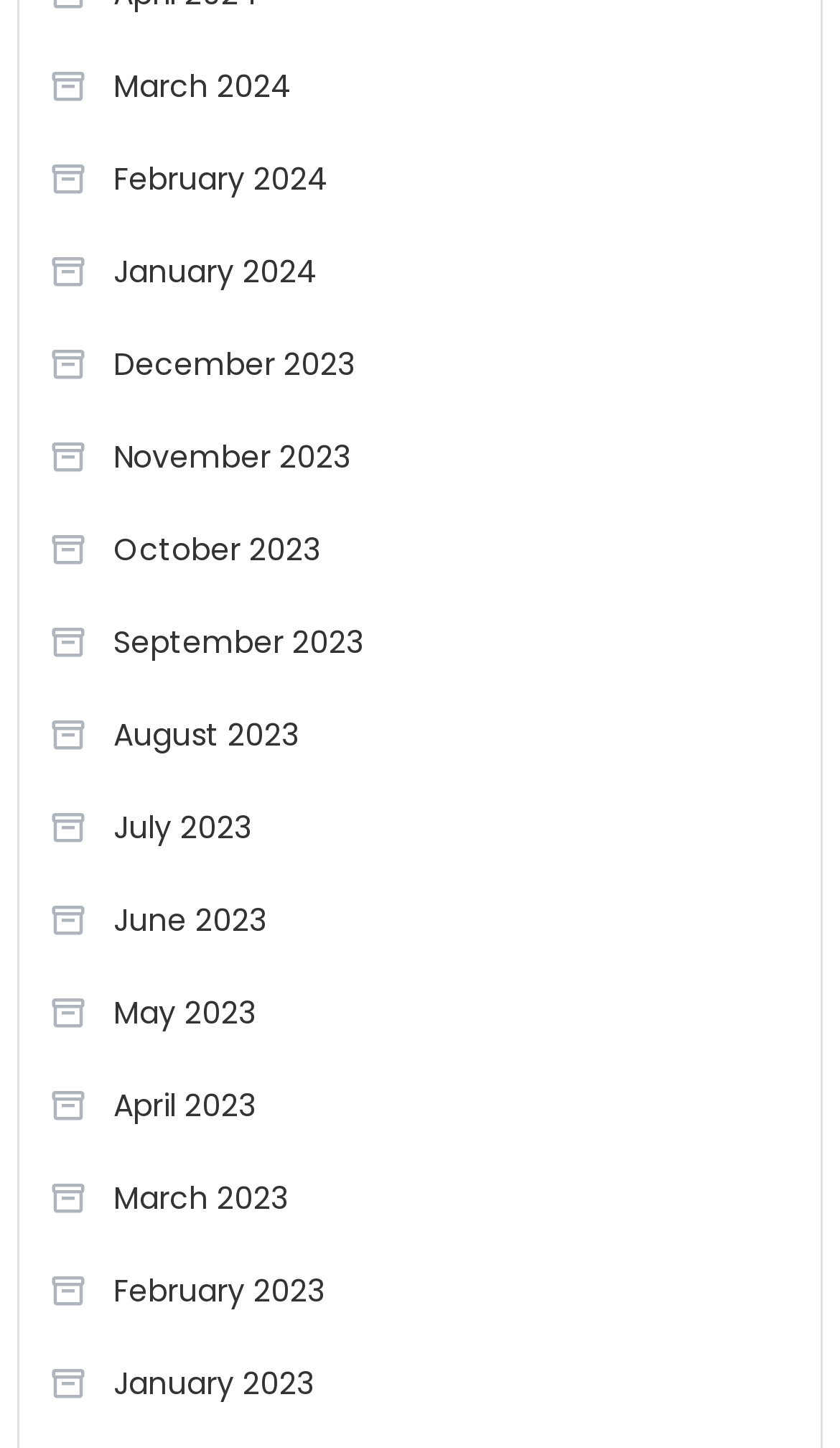Refer to the screenshot and answer the following question in detail:
How many months are listed?

I counted the number of links on the webpage, each representing a month, and found that there are 12 months listed, from January 2023 to December 2023, and then from January 2024 to March 2024.